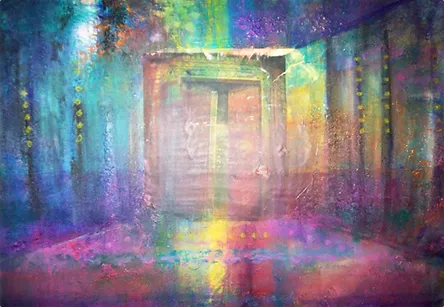Give a concise answer using one word or a phrase to the following question:
Where is the artwork currently displayed?

Northwest CASA